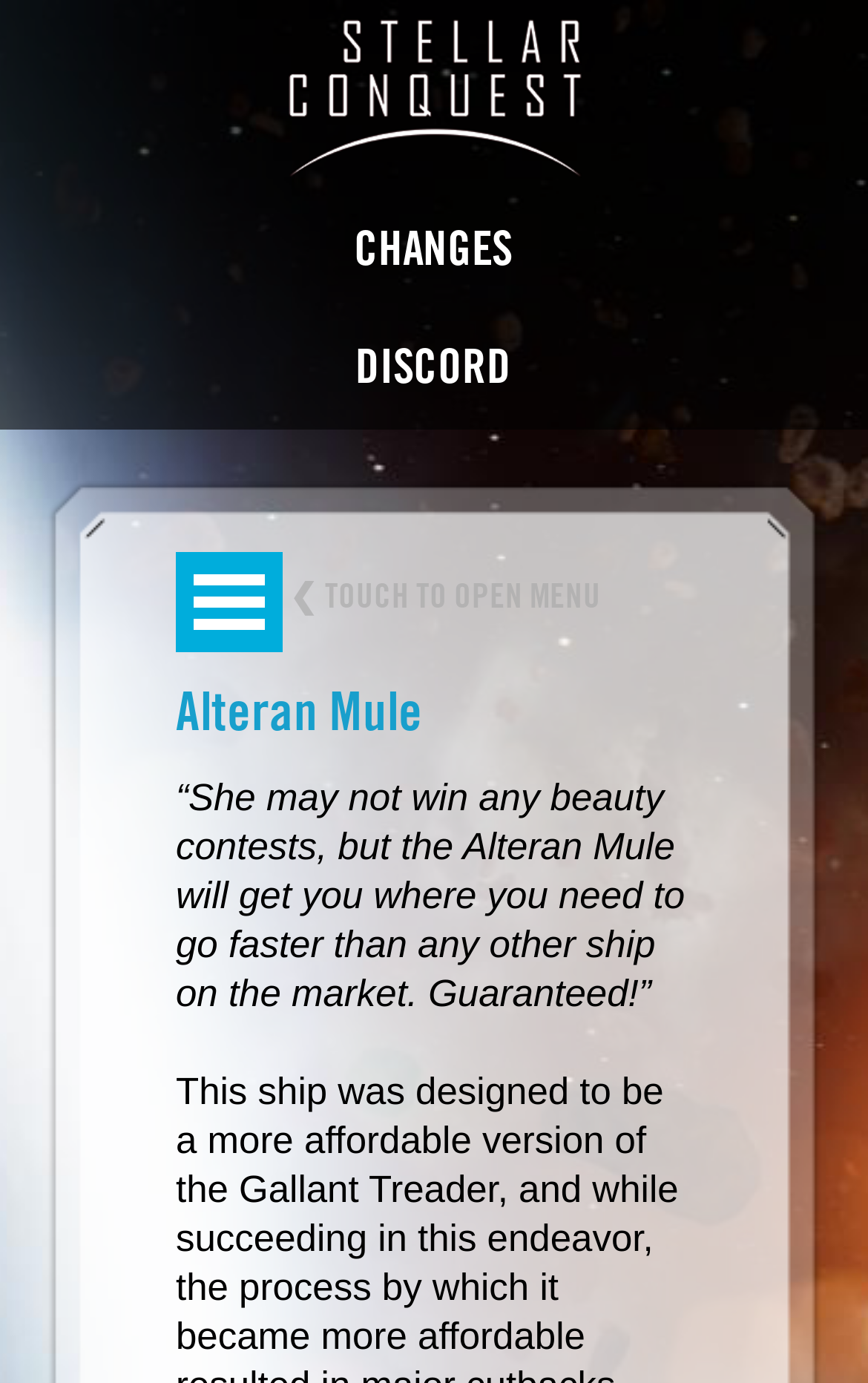What is the purpose of the 'Open Menu' button?
Using the image as a reference, give an elaborate response to the question.

The button has a text 'Open Menu' and is located near the menu links, which suggests that its purpose is to open the menu.